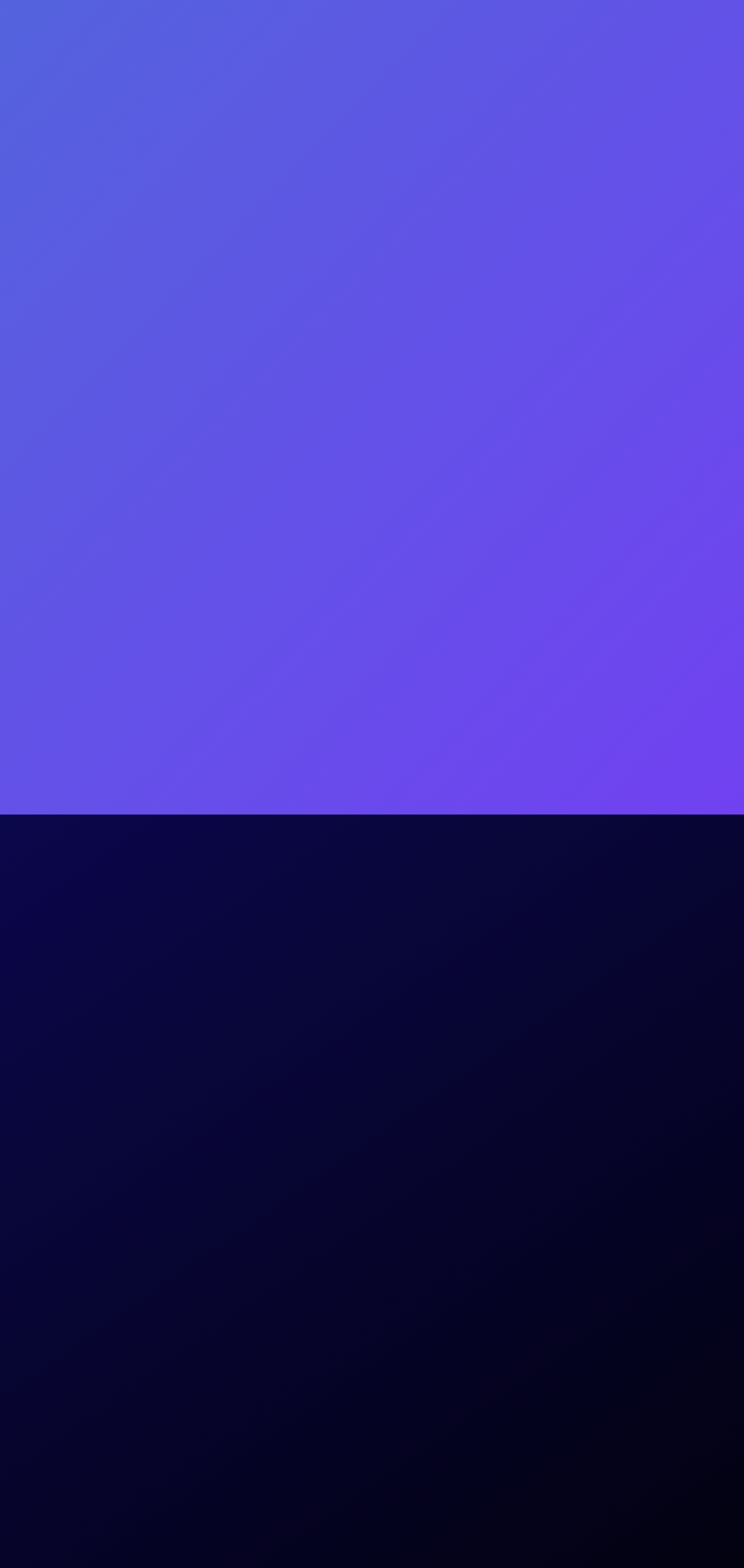Find the bounding box coordinates of the element I should click to carry out the following instruction: "Visit American Gutter Warriors".

None